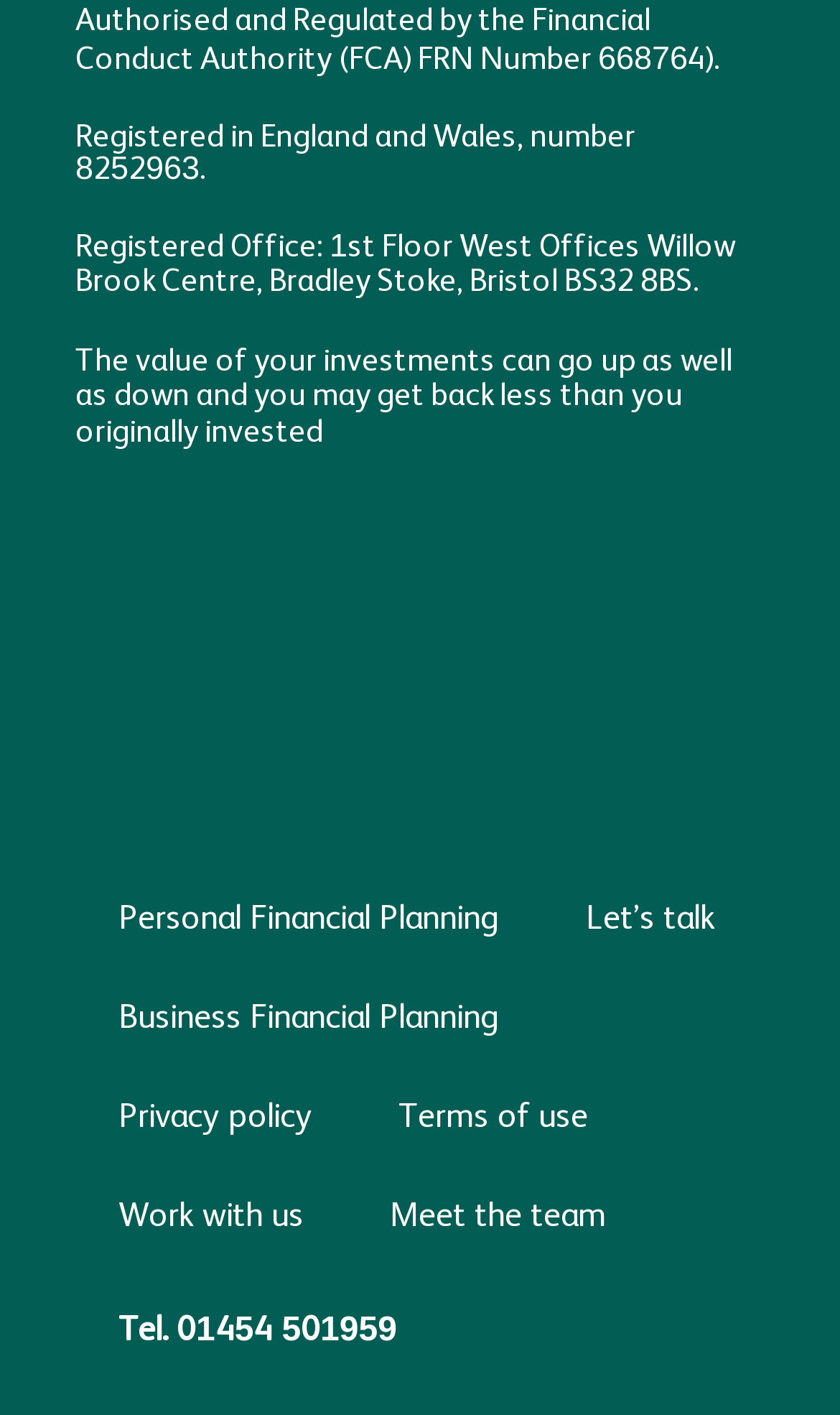Please specify the bounding box coordinates for the clickable region that will help you carry out the instruction: "Call the office using the provided phone number".

[0.141, 0.926, 0.91, 0.957]